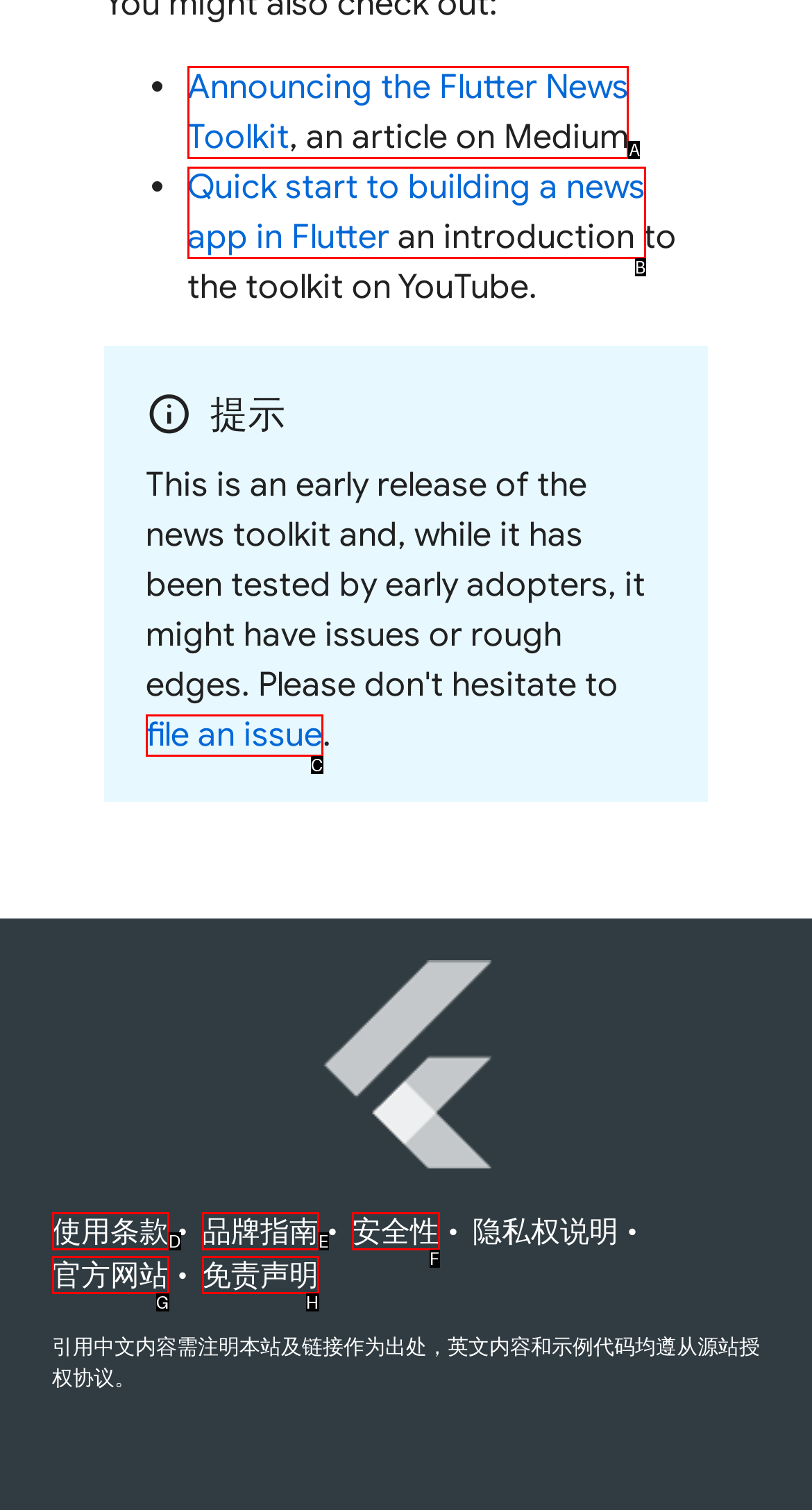Tell me which UI element to click to fulfill the given task: Click on the link to announce the Flutter News Toolkit. Respond with the letter of the correct option directly.

A